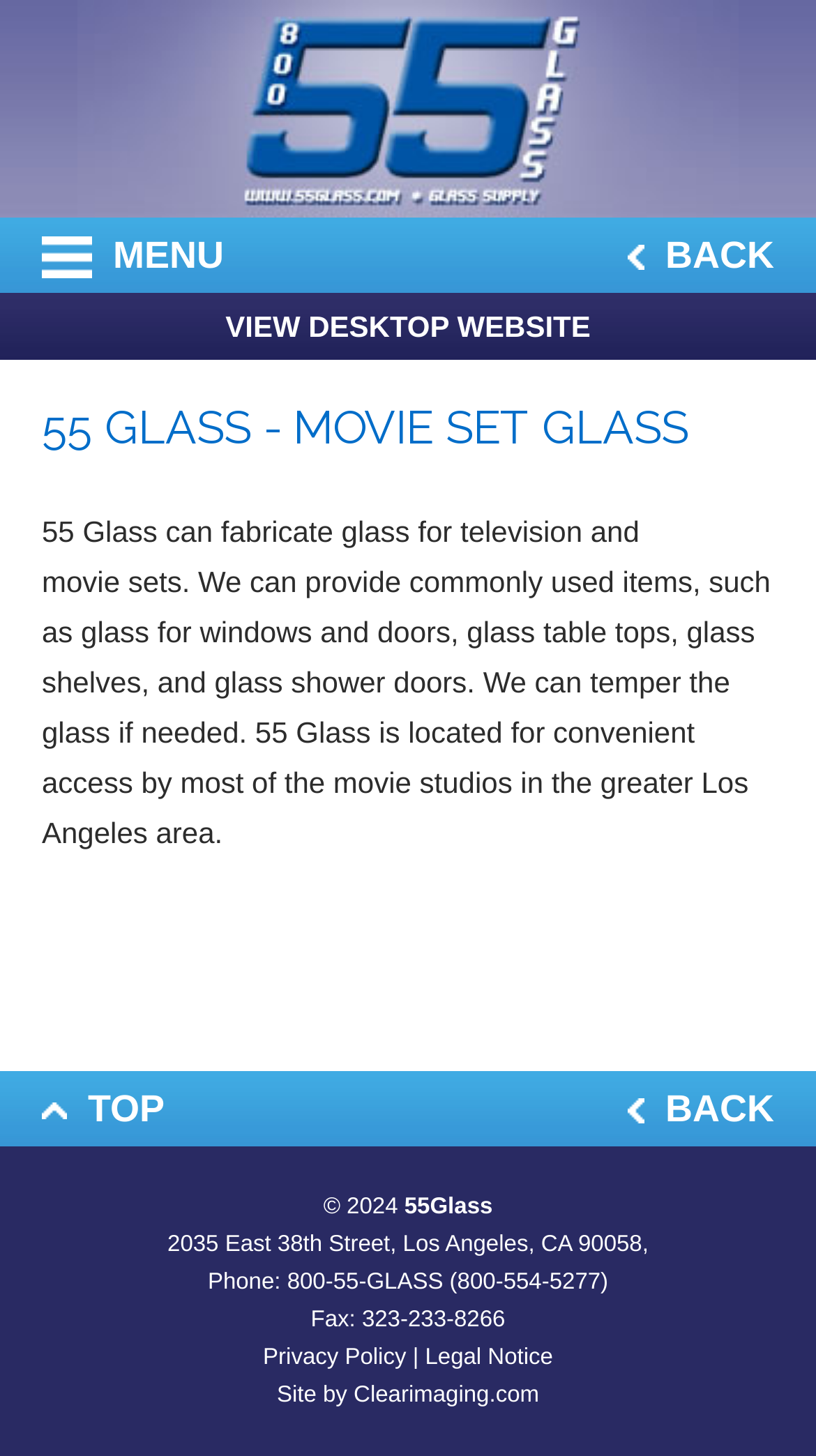Locate the bounding box of the UI element described by: "View Desktop Website" in the given webpage screenshot.

[0.0, 0.201, 1.0, 0.247]